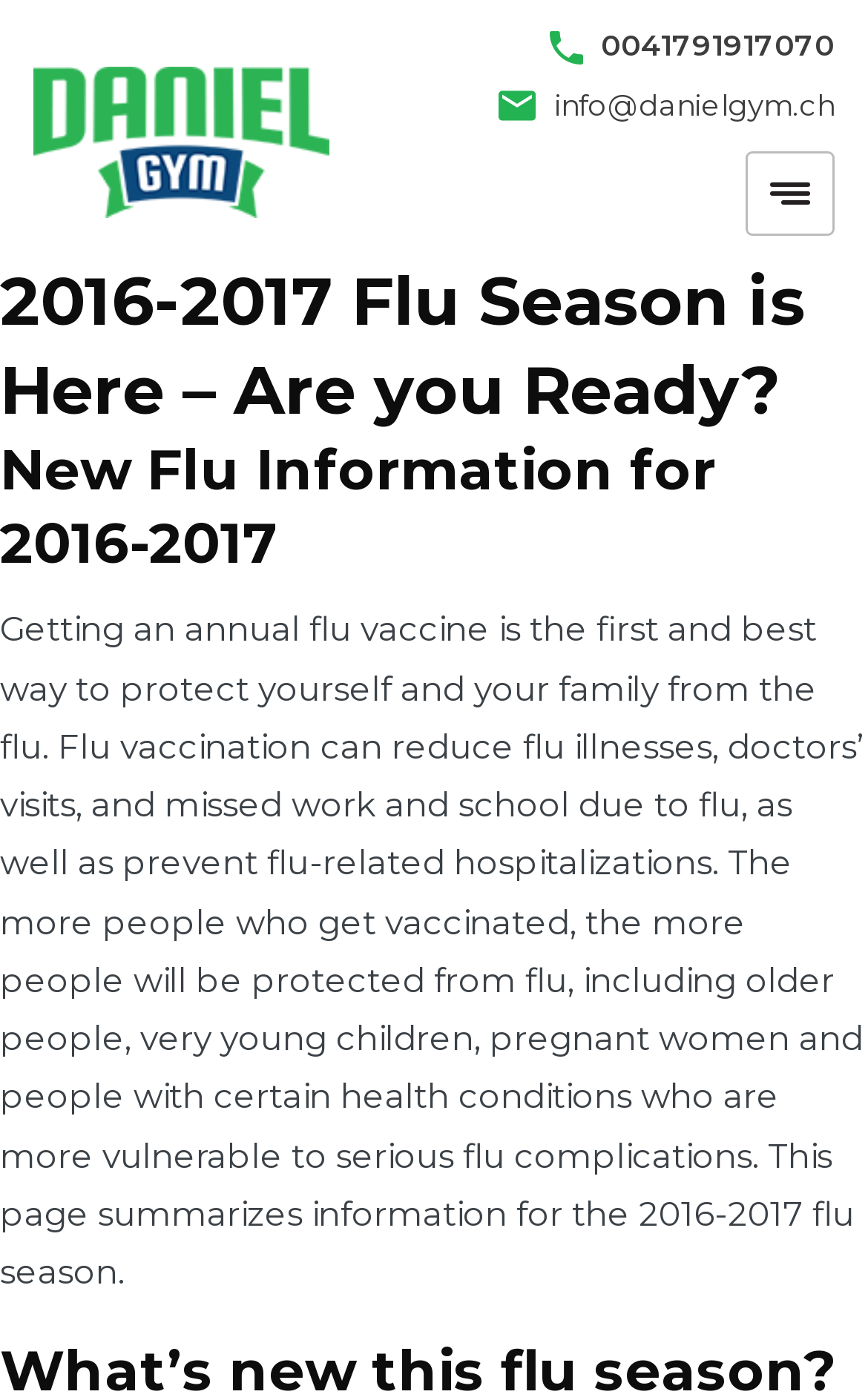What is the purpose of flu vaccination?
Look at the image and answer with only one word or phrase.

Protect from flu